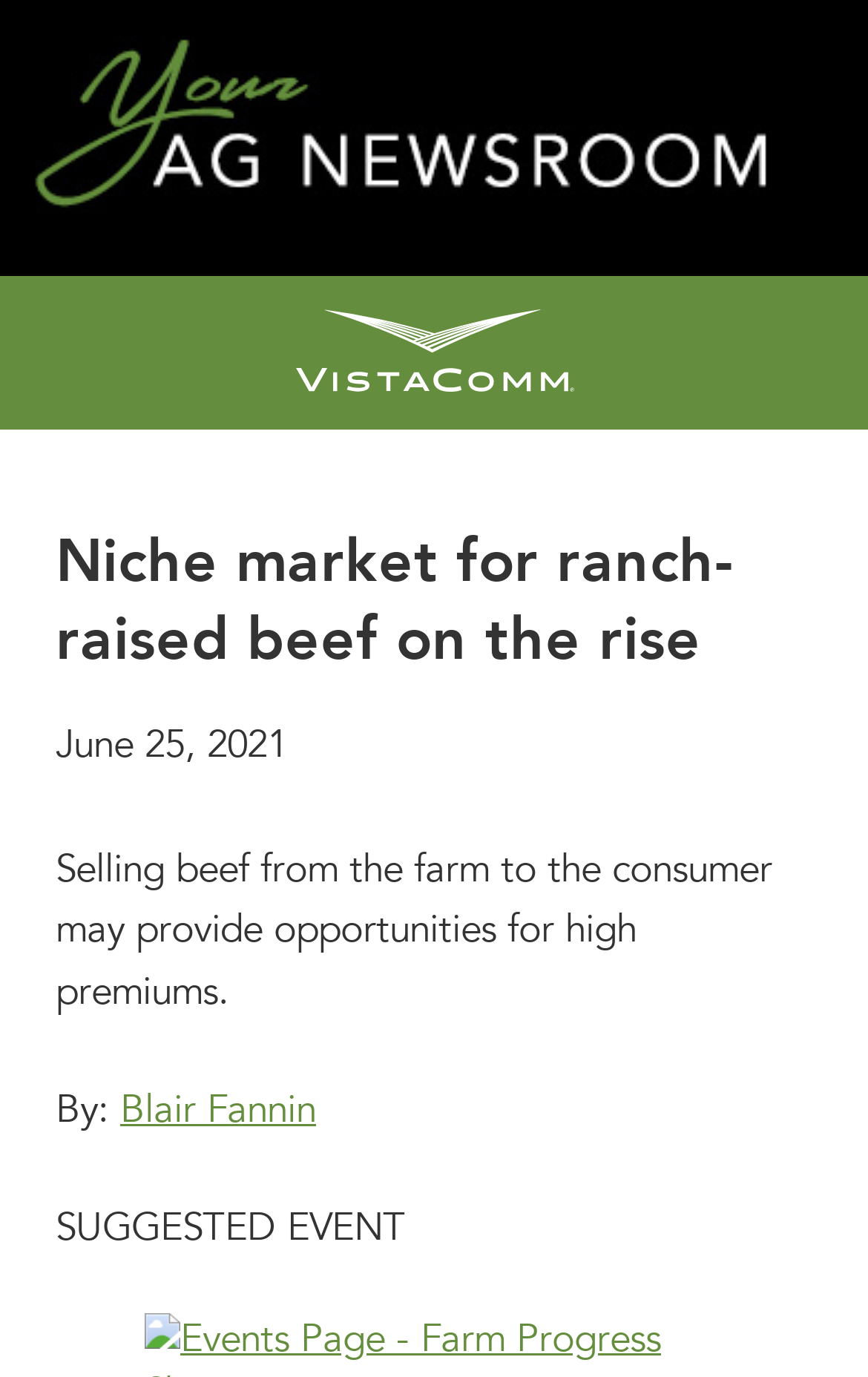Please analyze the image and give a detailed answer to the question:
Who is the author of this article?

The text 'By: Blair Fannin' indicates that Blair Fannin is the author of this article.